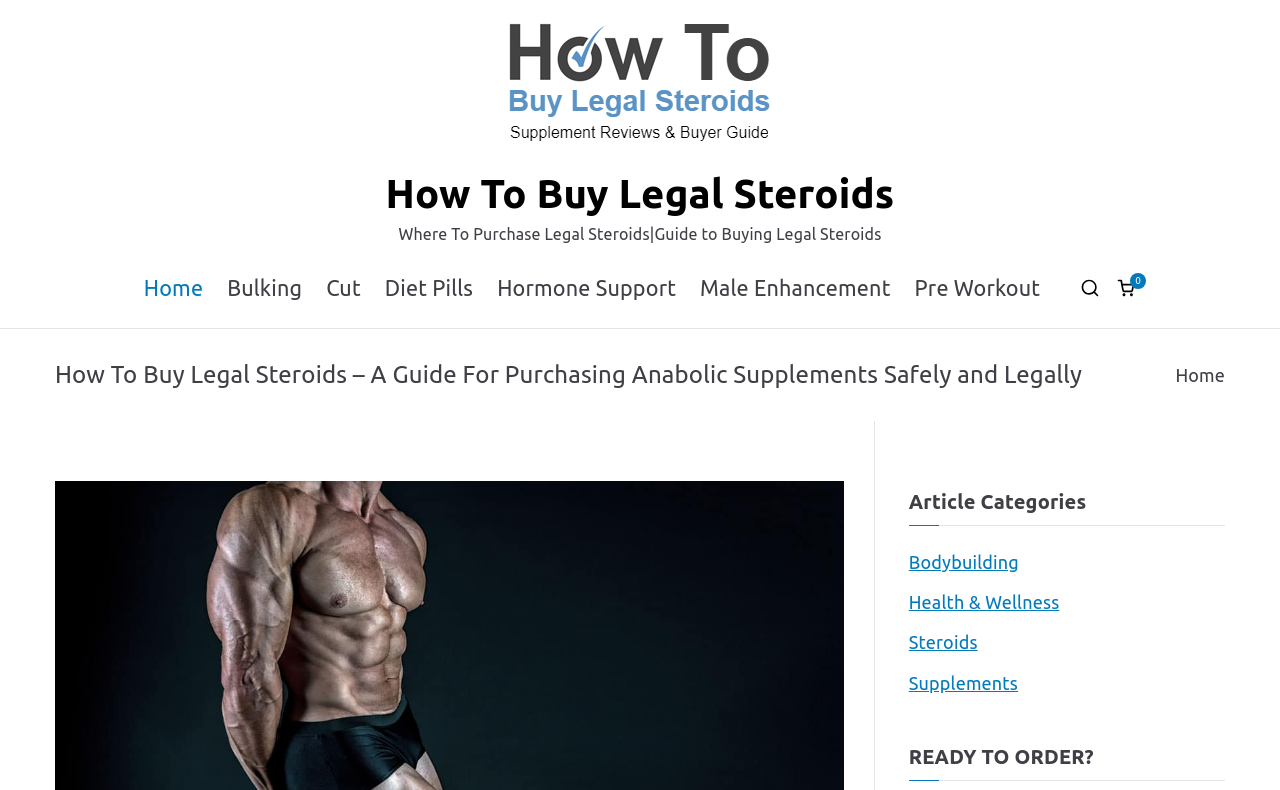Respond with a single word or short phrase to the following question: 
How many categories are listed under Article Categories?

4